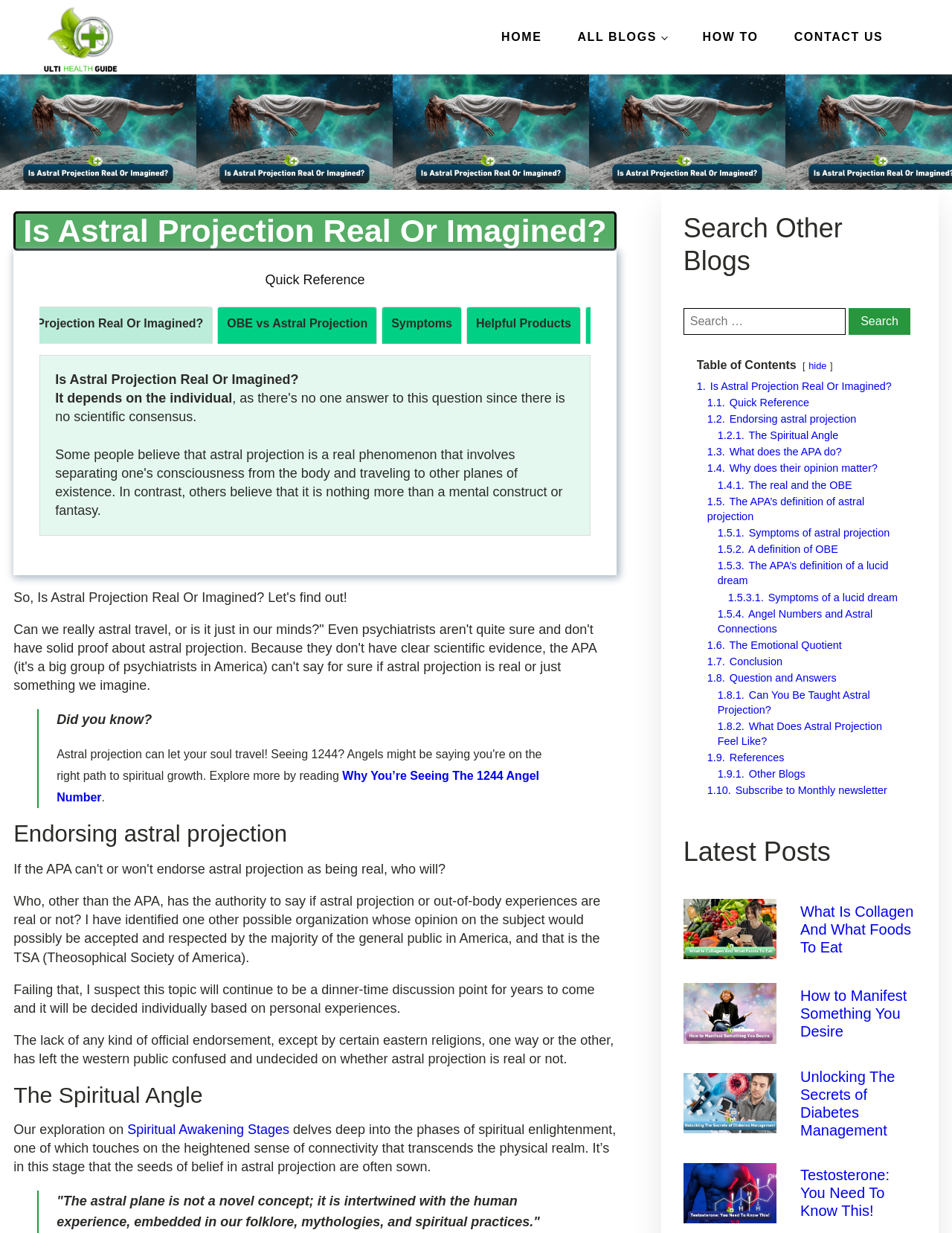Determine the bounding box coordinates for the element that should be clicked to follow this instruction: "Check the 'Latest Posts' section". The coordinates should be given as four float numbers between 0 and 1, in the format [left, top, right, bottom].

[0.718, 0.678, 0.873, 0.704]